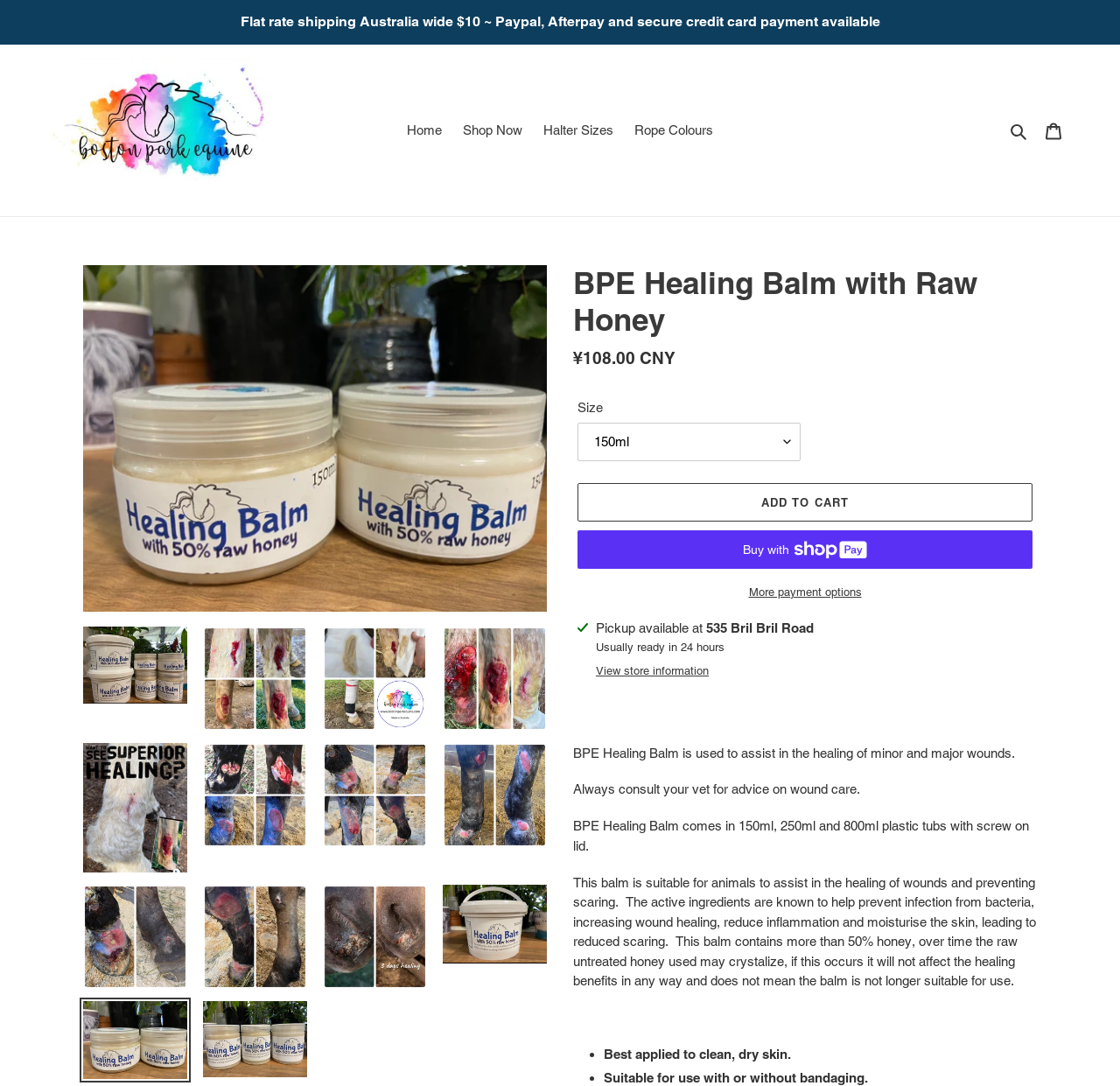Given the following UI element description: "Rope Colours", find the bounding box coordinates in the webpage screenshot.

[0.559, 0.109, 0.645, 0.132]